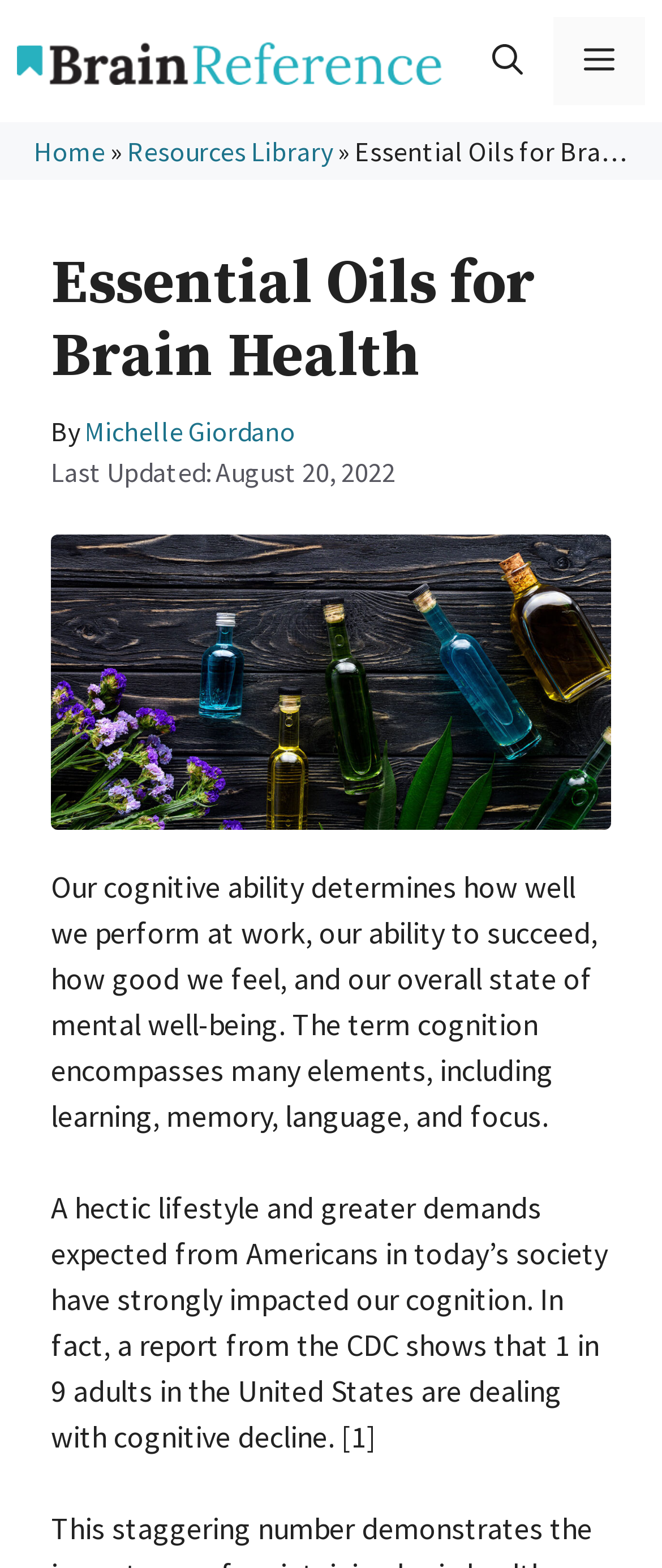What is the name of the website?
Look at the screenshot and provide an in-depth answer.

The name of the website can be found by looking at the banner at the top of the page, which displays the logo and name 'Brain Reference'.